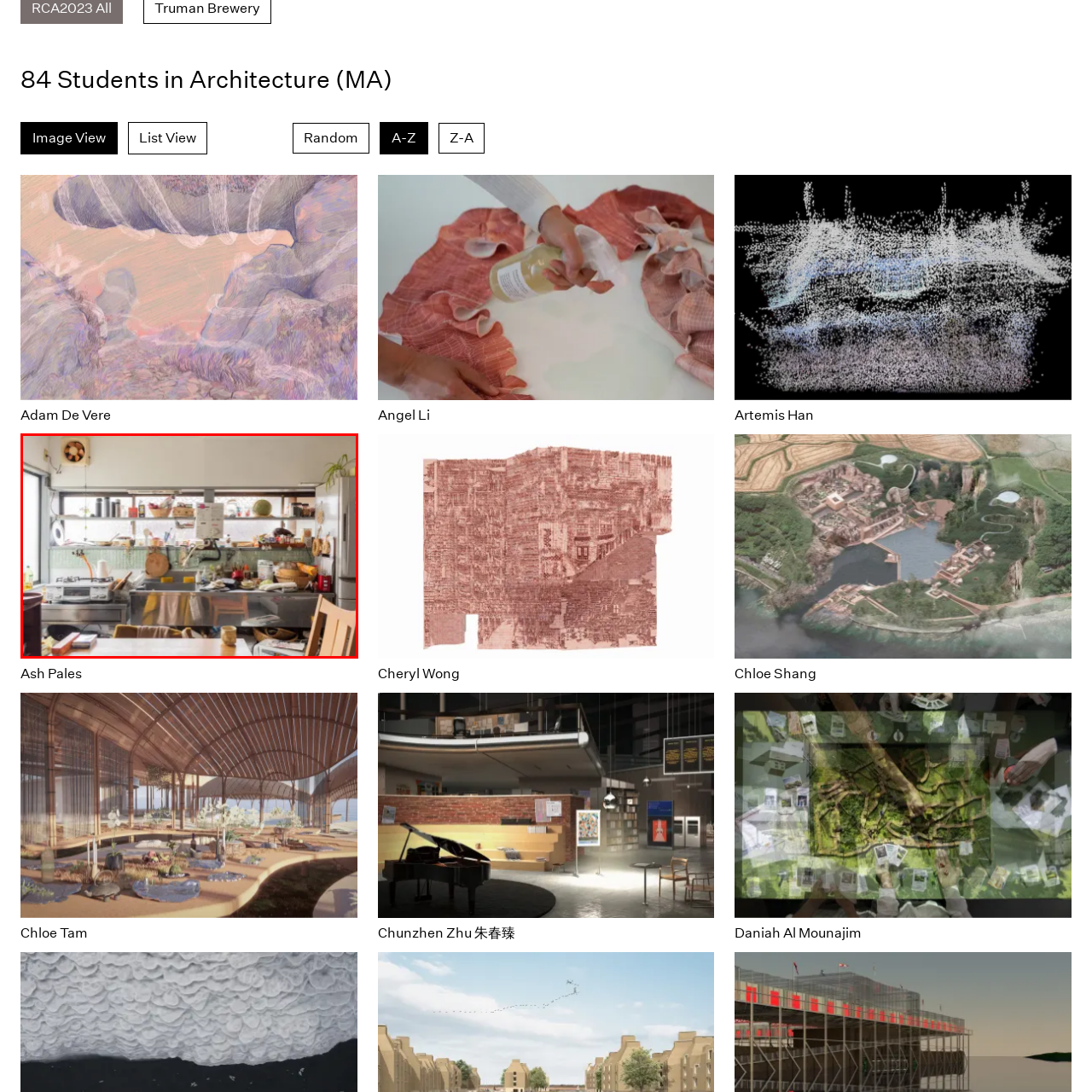What is the purpose of the wooden table in the foreground?
Focus on the image highlighted within the red borders and answer with a single word or short phrase derived from the image.

For gathering